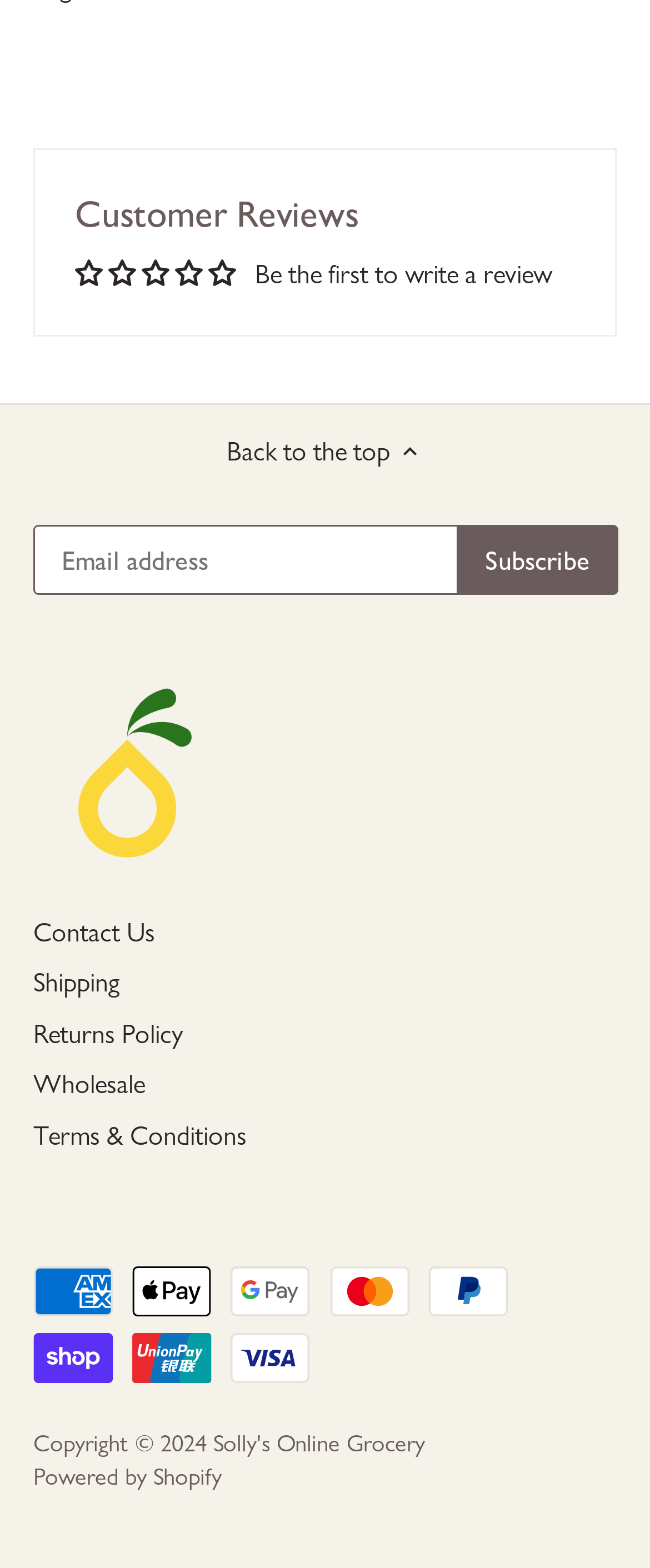Predict the bounding box coordinates of the area that should be clicked to accomplish the following instruction: "View Solly's Online Grocery". The bounding box coordinates should consist of four float numbers between 0 and 1, i.e., [left, top, right, bottom].

[0.328, 0.91, 0.654, 0.929]